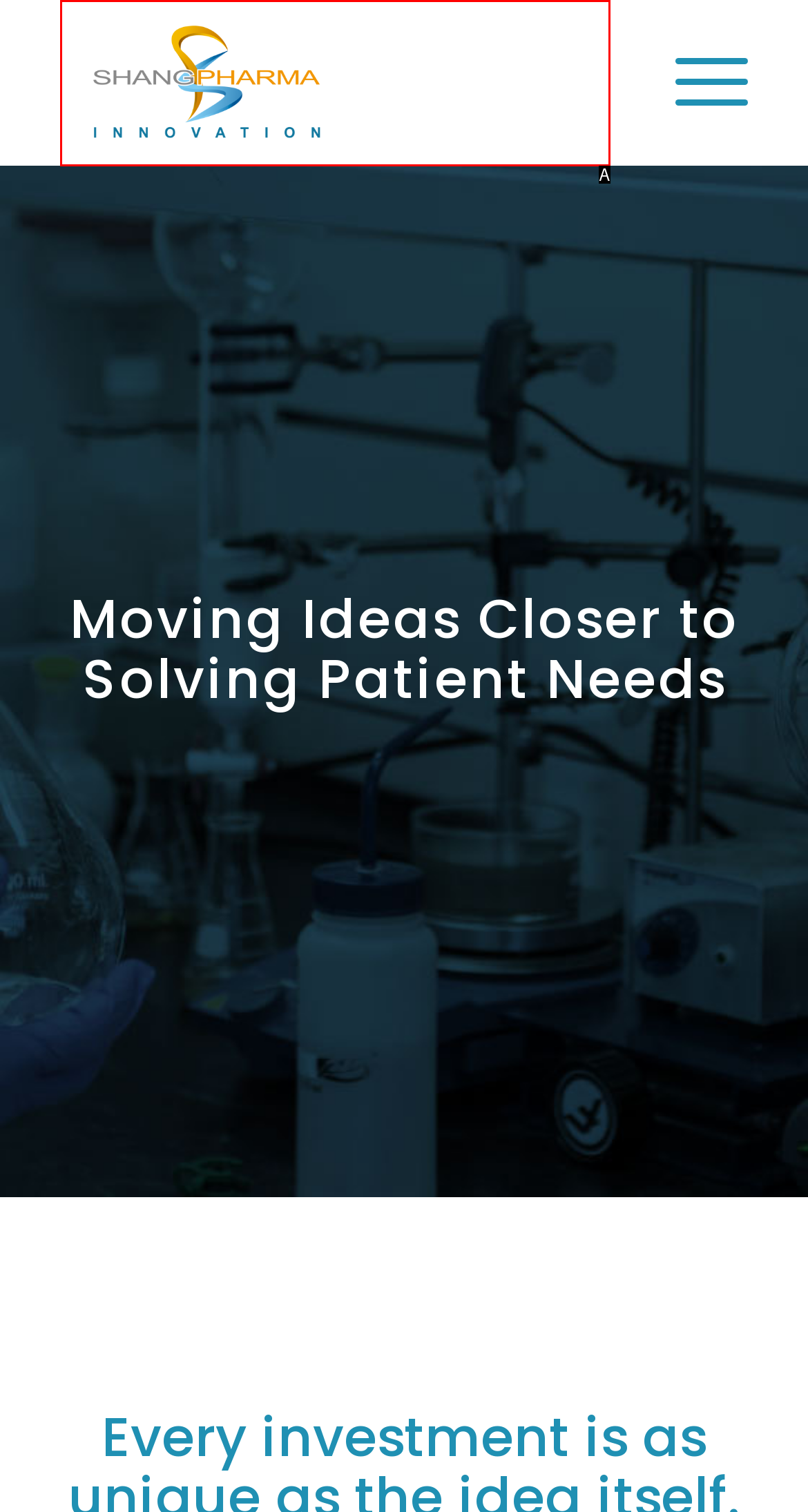Identify the HTML element that best fits the description: alt="ShangPharma Innovation". Respond with the letter of the corresponding element.

A